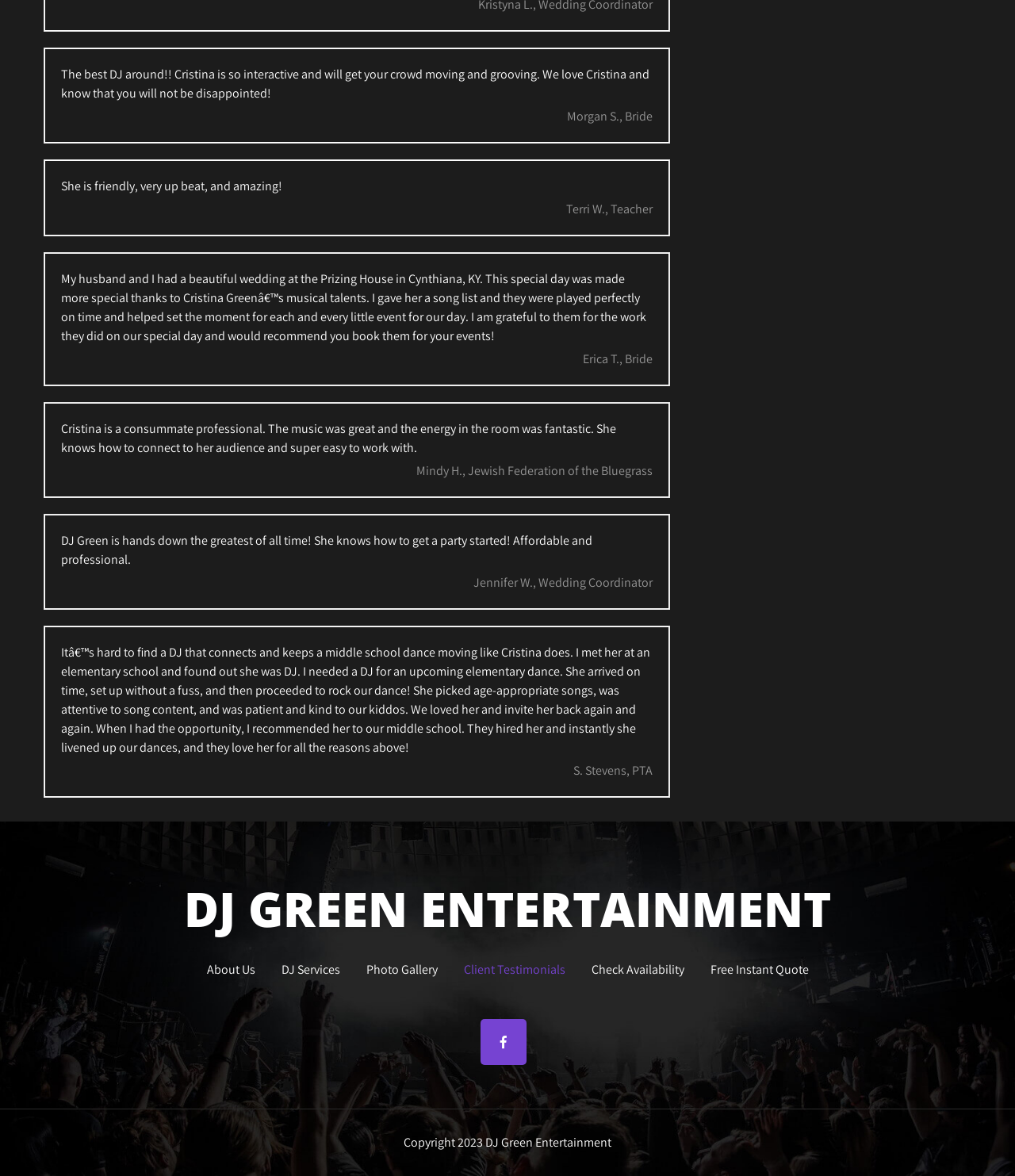Please predict the bounding box coordinates (top-left x, top-left y, bottom-right x, bottom-right y) for the UI element in the screenshot that fits the description: DJ Green Entertainment

[0.043, 0.752, 0.957, 0.793]